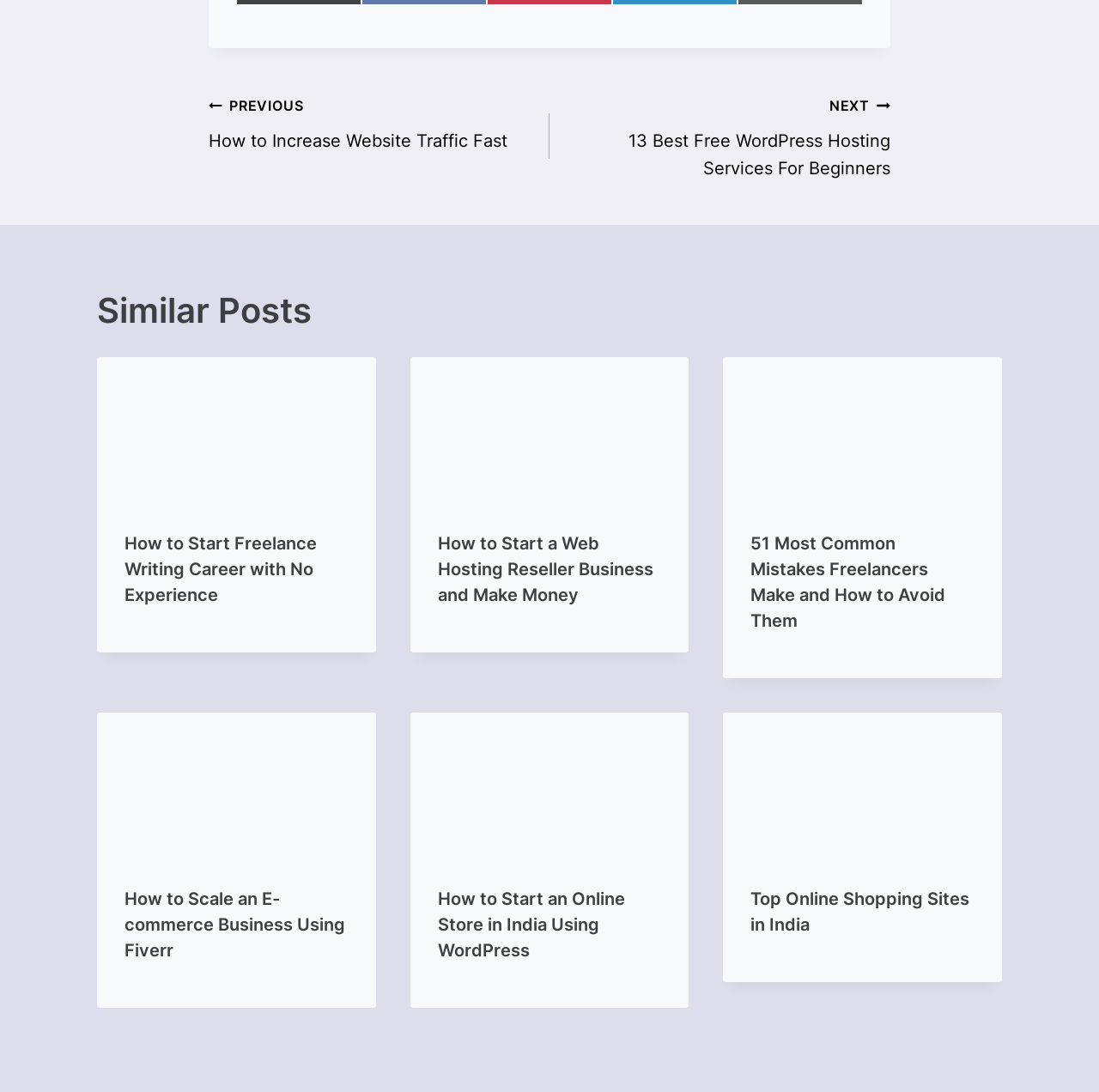Find the bounding box coordinates of the element's region that should be clicked in order to follow the given instruction: "Click on the 'NEXT 13 Best Free WordPress Hosting Services For Beginners' link". The coordinates should consist of four float numbers between 0 and 1, i.e., [left, top, right, bottom].

[0.5, 0.083, 0.81, 0.166]